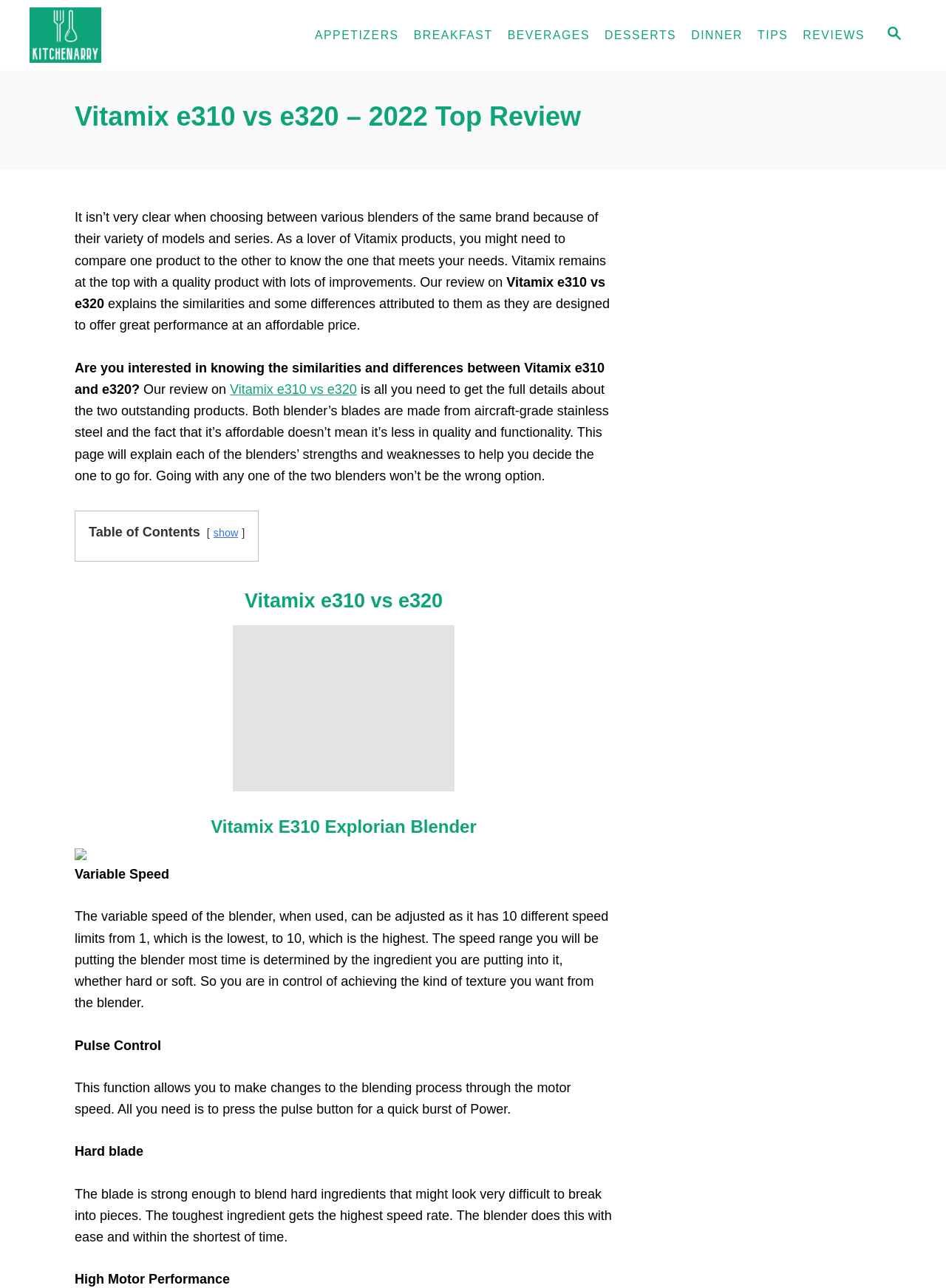Find the bounding box of the element with the following description: "parent_node: SEARCH title="Kitchenarry"". The coordinates must be four float numbers between 0 and 1, formatted as [left, top, right, bottom].

[0.031, 0.0, 0.295, 0.055]